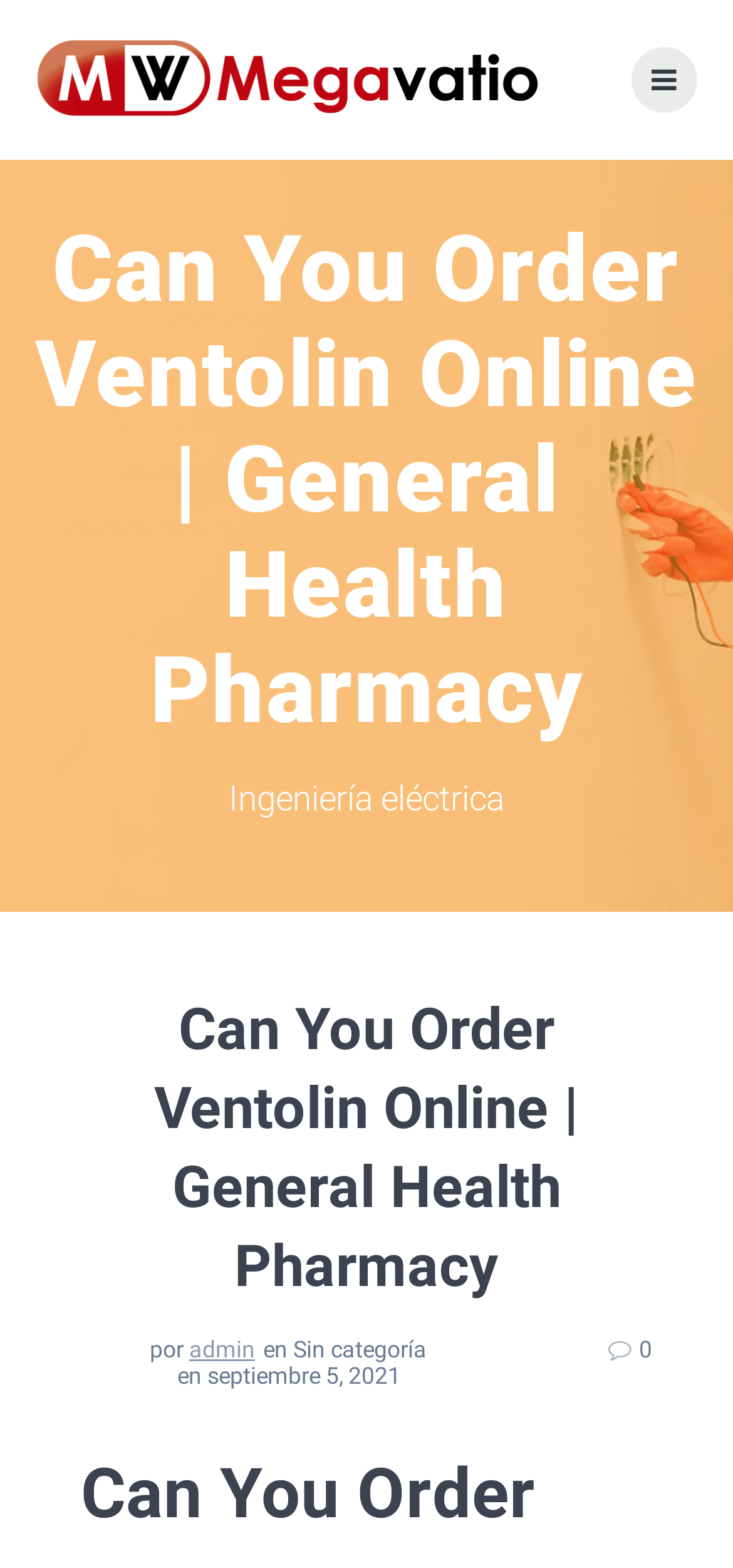What is the topic of the article?
Could you please answer the question thoroughly and with as much detail as possible?

The topic of the article can be inferred from the heading 'Can You Order Ventolin Online | General Health Pharmacy', which suggests that the article is about ordering Ventolin online.